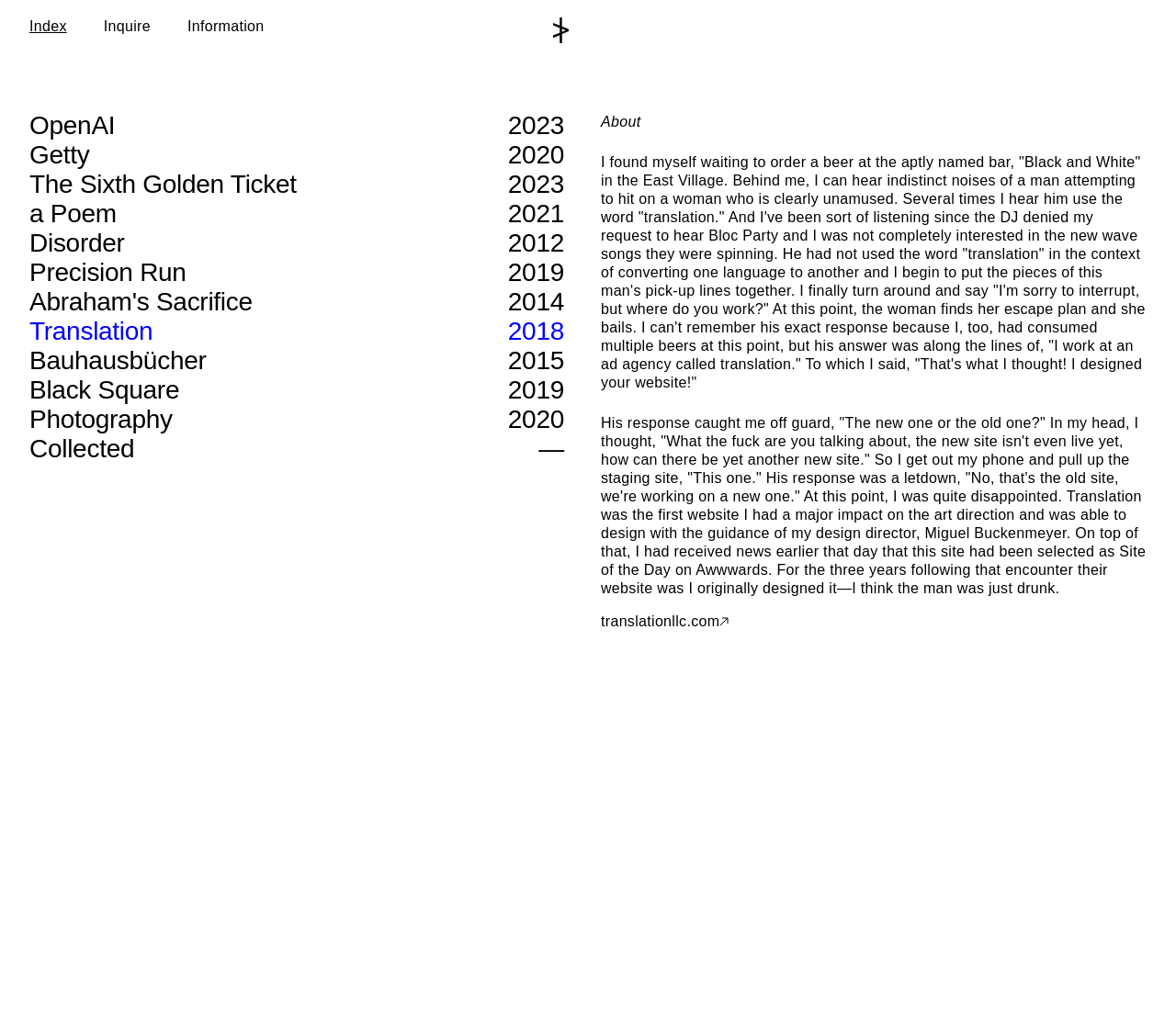What is the name of the design agency mentioned in the story?
Using the information from the image, answer the question thoroughly.

In the story, the author mentions a man who works at an ad agency called Translation, and the author had designed their website.